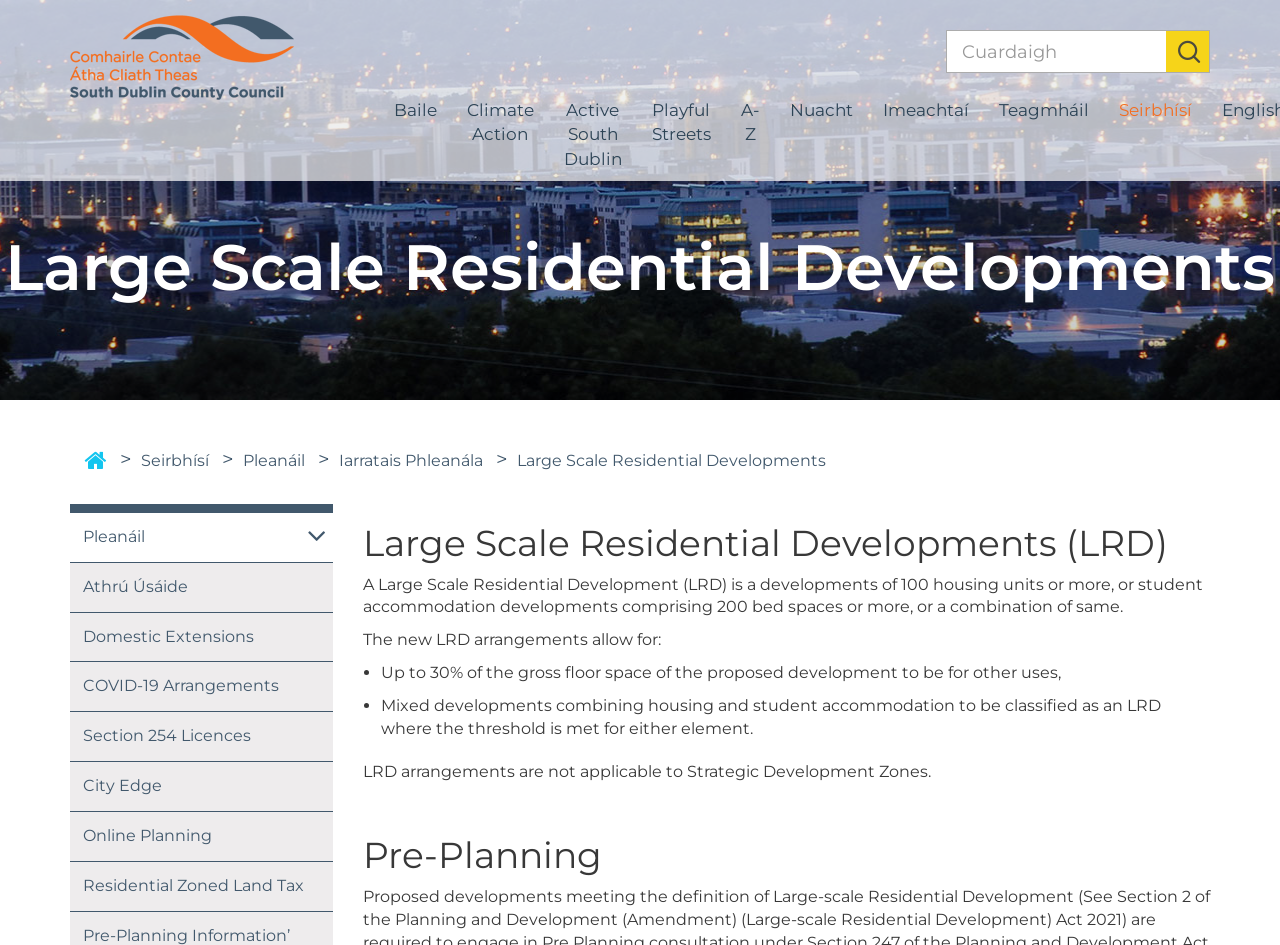Using the description: "alt="Site Logo"", determine the UI element's bounding box coordinates. Ensure the coordinates are in the format of four float numbers between 0 and 1, i.e., [left, top, right, bottom].

[0.055, 0.048, 0.23, 0.071]